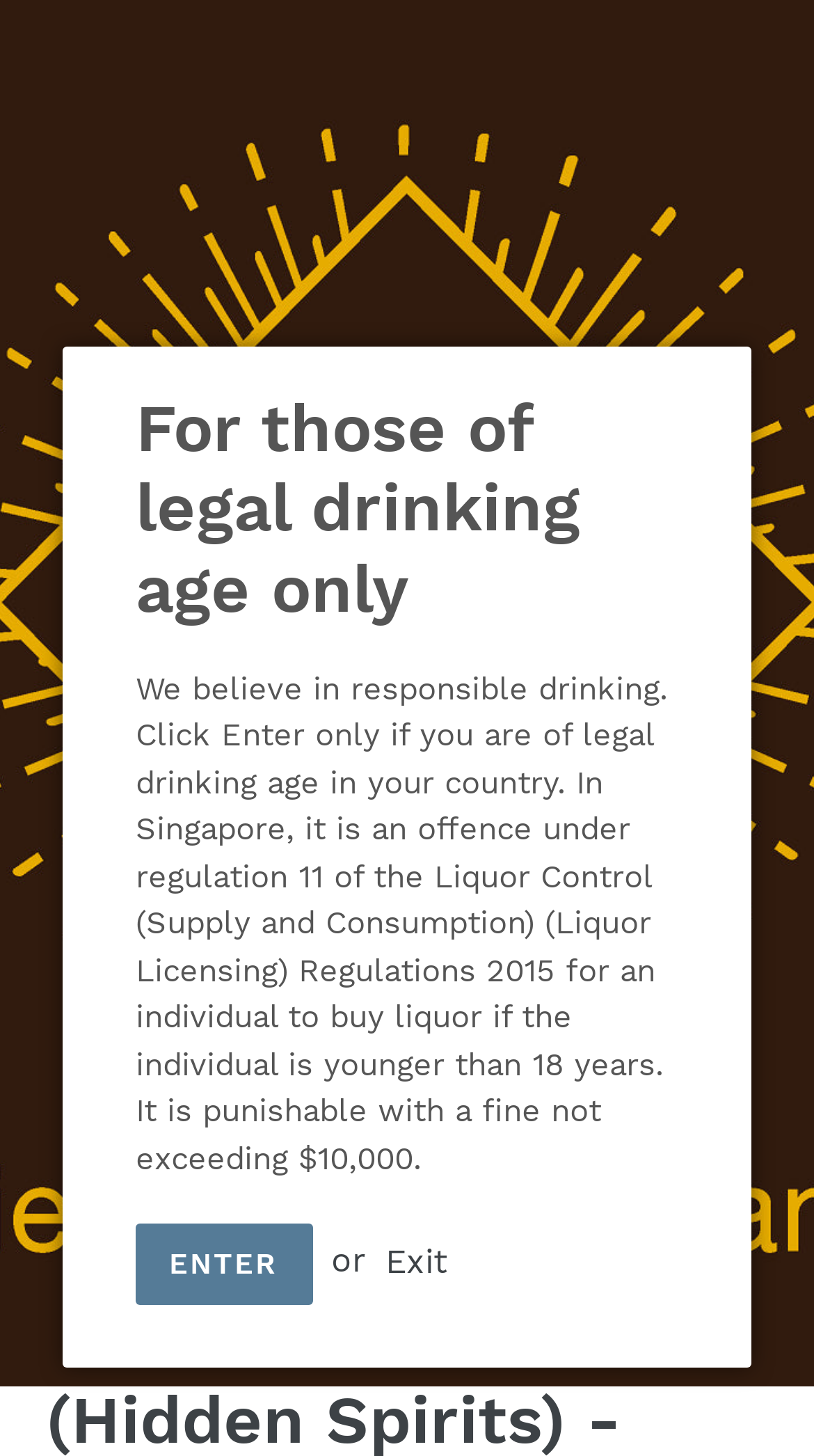Given the description "Log in", determine the bounding box of the corresponding UI element.

[0.628, 0.061, 0.741, 0.125]